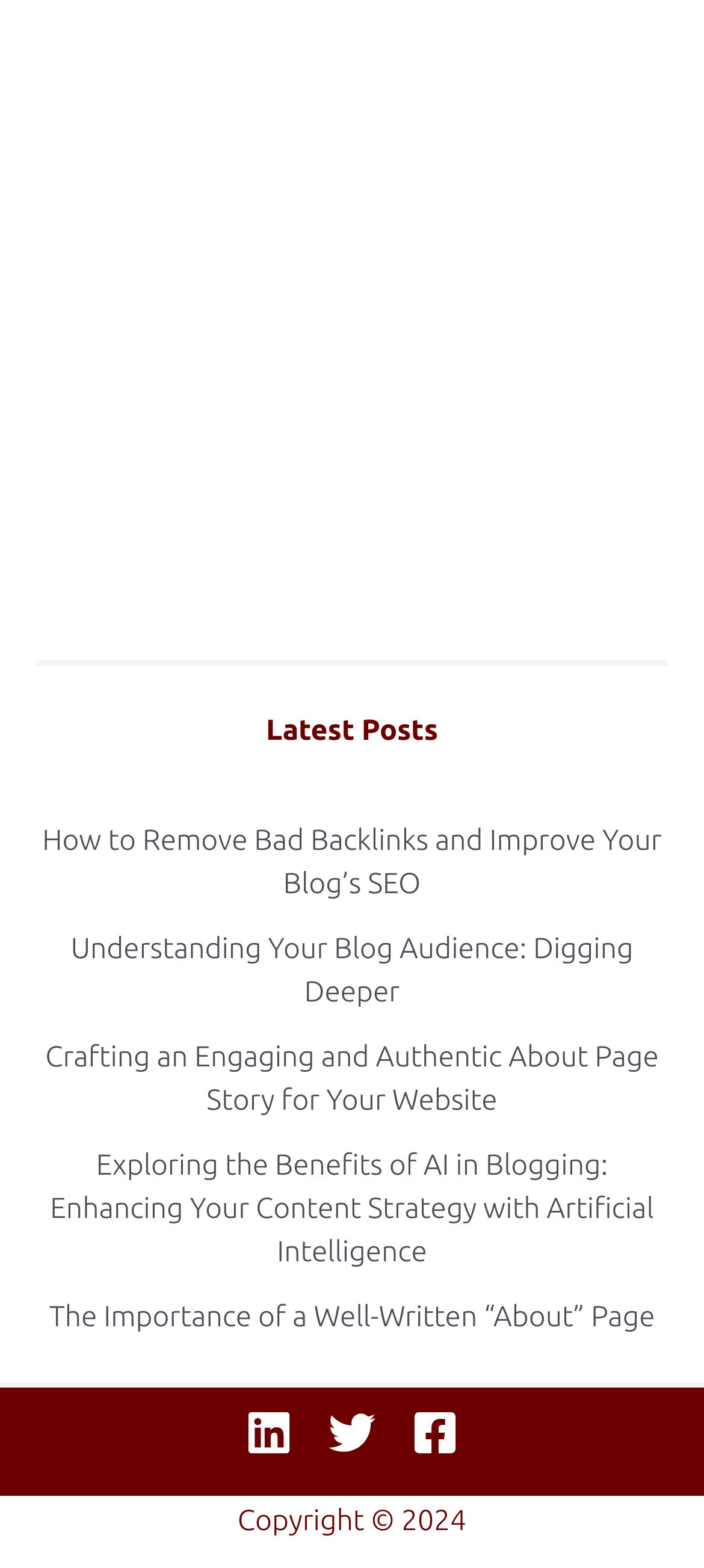Identify the bounding box coordinates for the element you need to click to achieve the following task: "Click on 'Crafting an Engaging and Authentic About Page Story for Your Website'". The coordinates must be four float values ranging from 0 to 1, formatted as [left, top, right, bottom].

[0.064, 0.664, 0.936, 0.713]